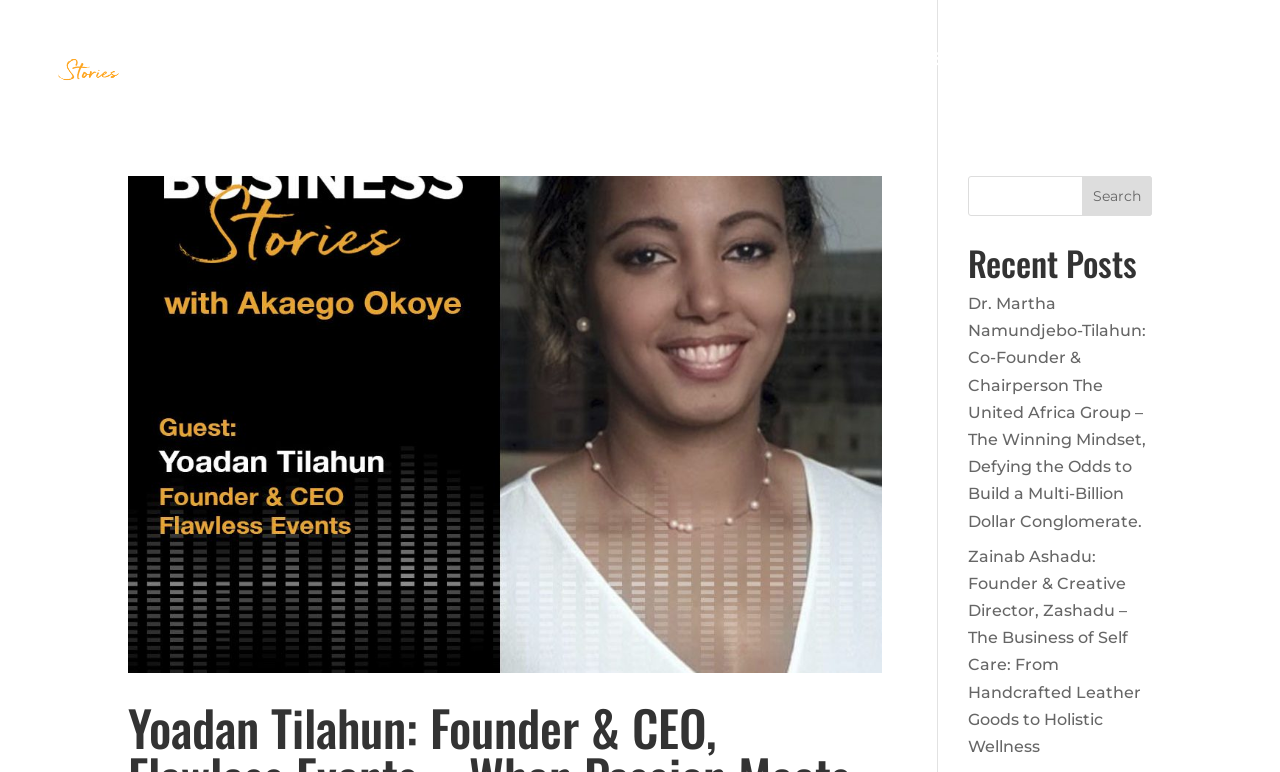Please identify the bounding box coordinates of the region to click in order to complete the task: "read recent posts". The coordinates must be four float numbers between 0 and 1, specified as [left, top, right, bottom].

[0.756, 0.319, 0.9, 0.376]